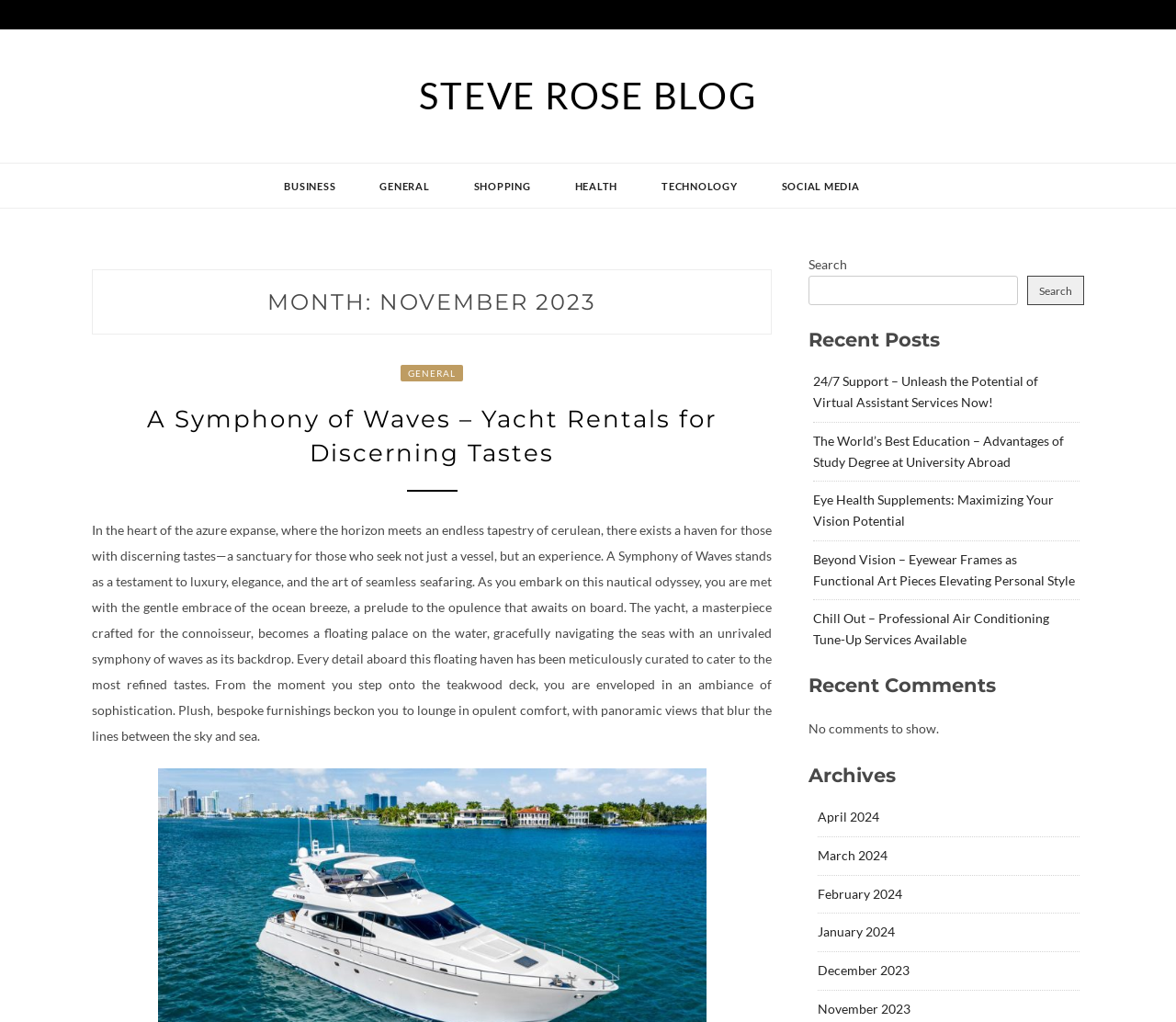Use the information in the screenshot to answer the question comprehensively: What is the category of the first post?

The first post is 'A Symphony of Waves – Yacht Rentals for Discerning Tastes' and it belongs to the category 'GENERAL' which can be found in the link above the post.